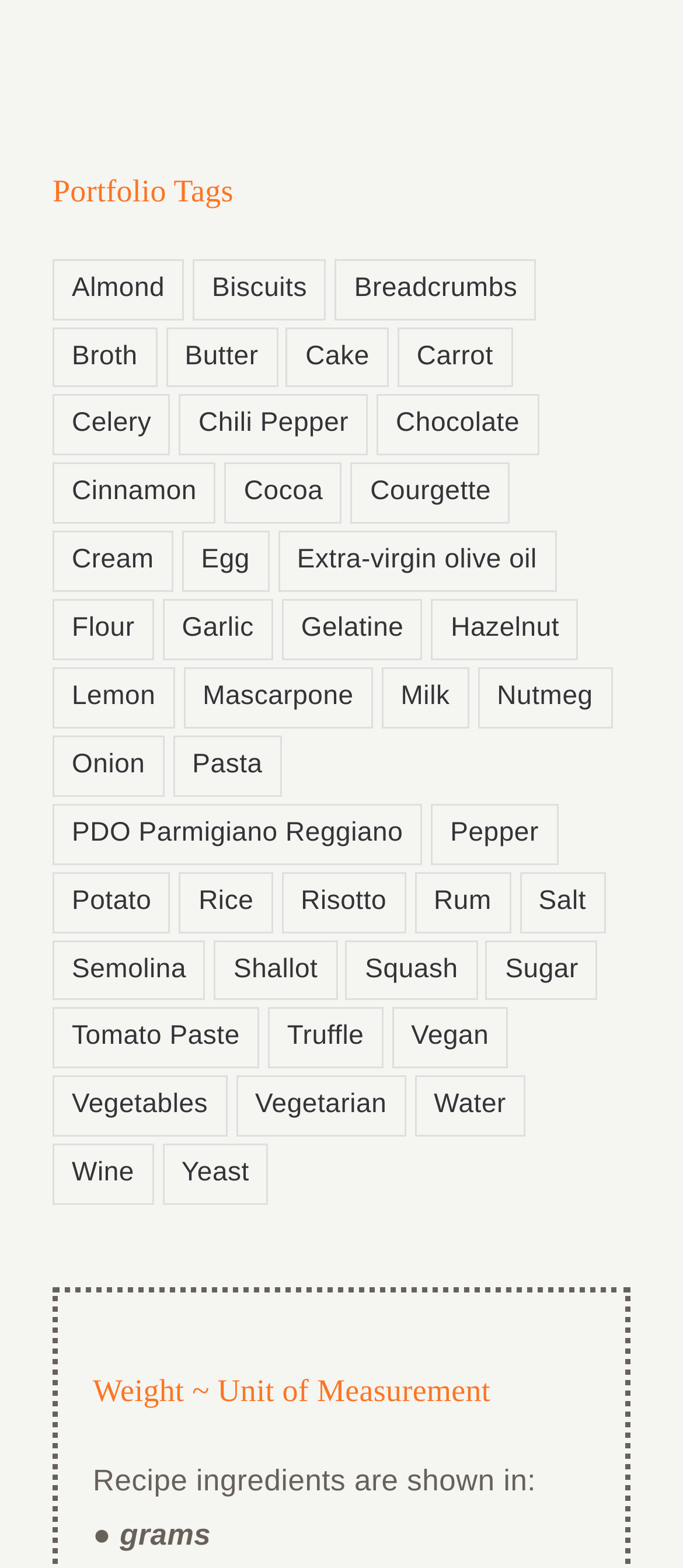Identify the bounding box coordinates for the element that needs to be clicked to fulfill this instruction: "View Butter recipes". Provide the coordinates in the format of four float numbers between 0 and 1: [left, top, right, bottom].

[0.242, 0.208, 0.406, 0.247]